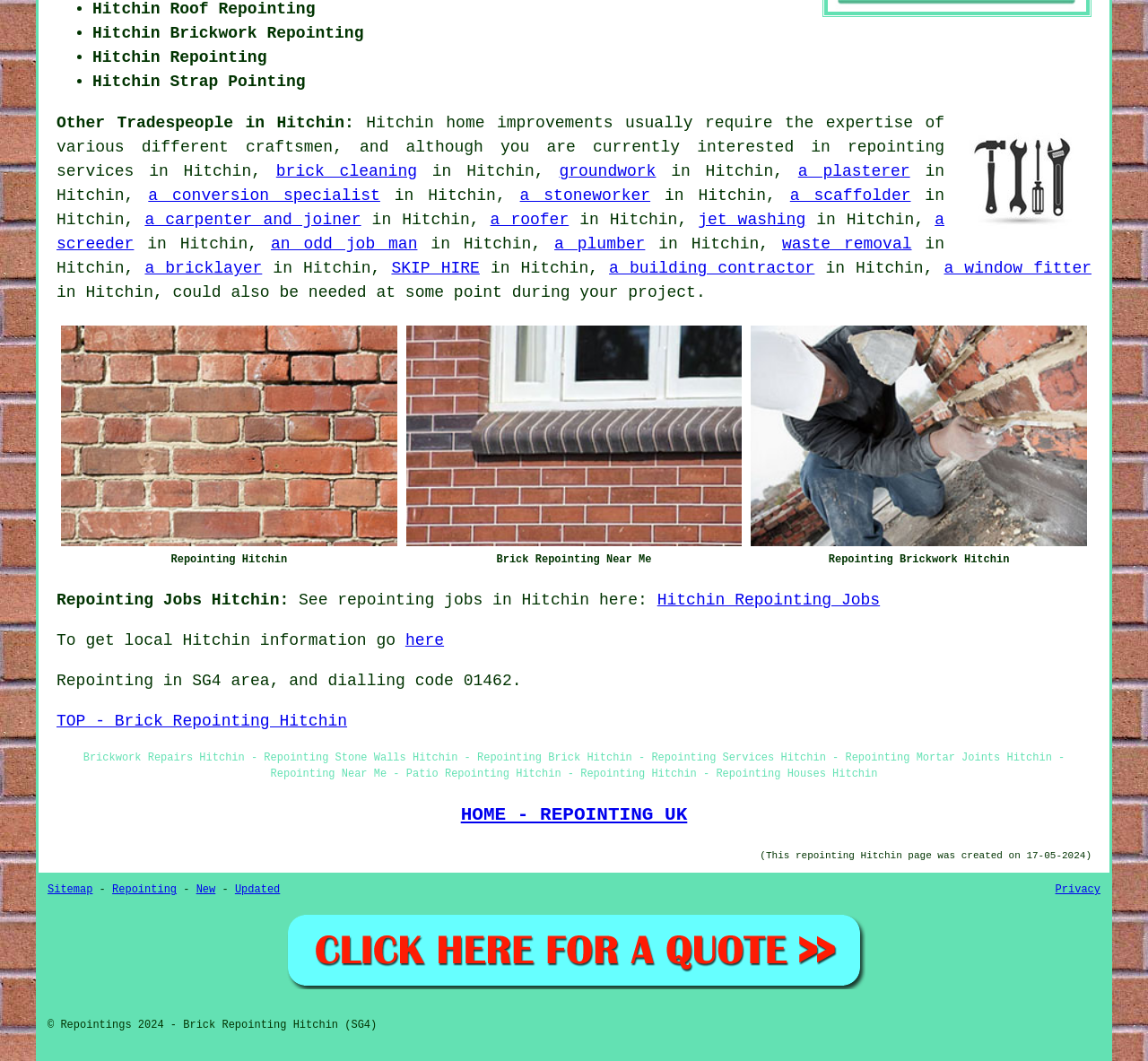What is the purpose of the 'Repointing Jobs Hitchin' link?
Look at the screenshot and give a one-word or phrase answer.

To see repointing jobs